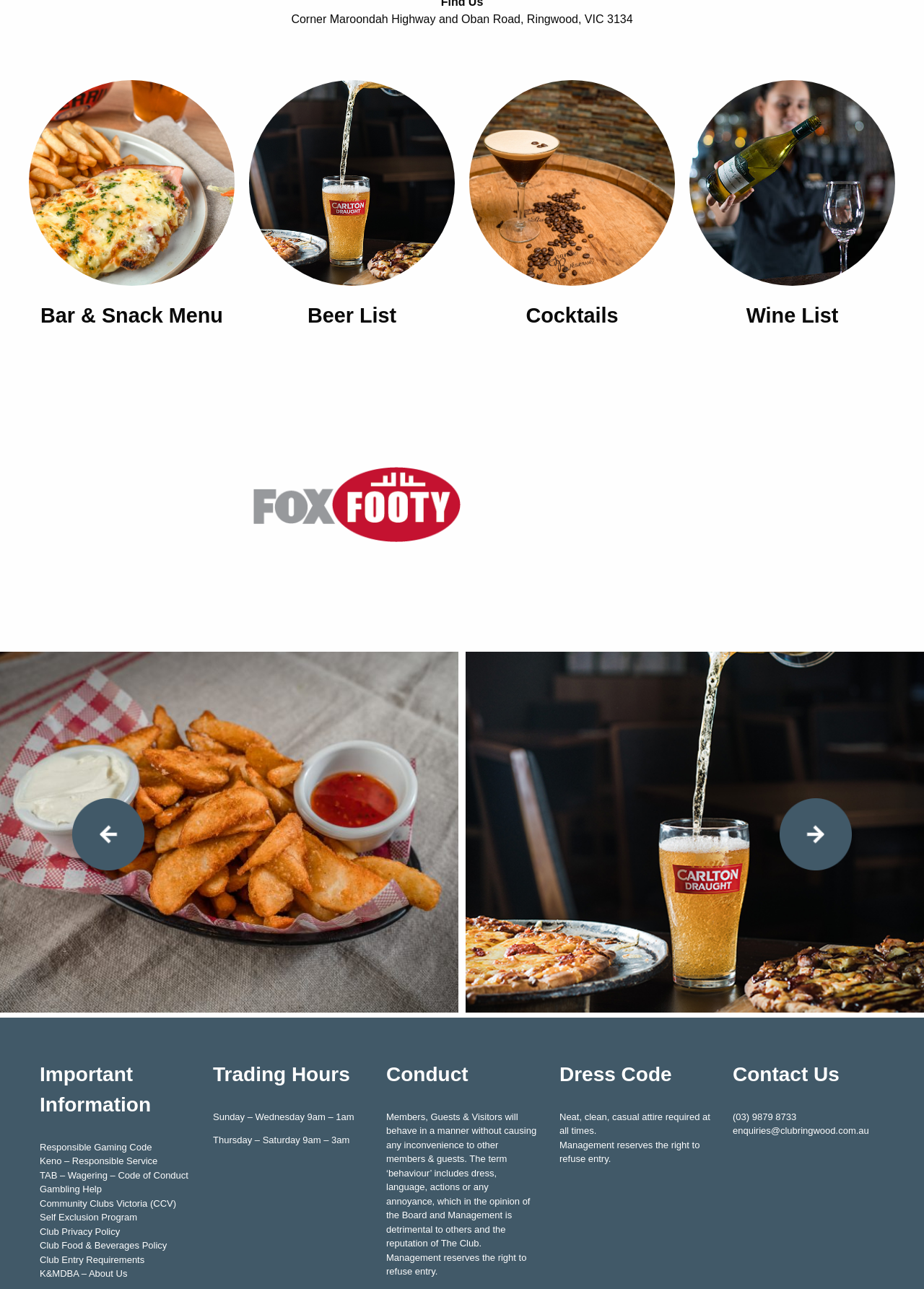Answer the question in one word or a short phrase:
What is the dress code required at the club?

Neat, clean, casual attire